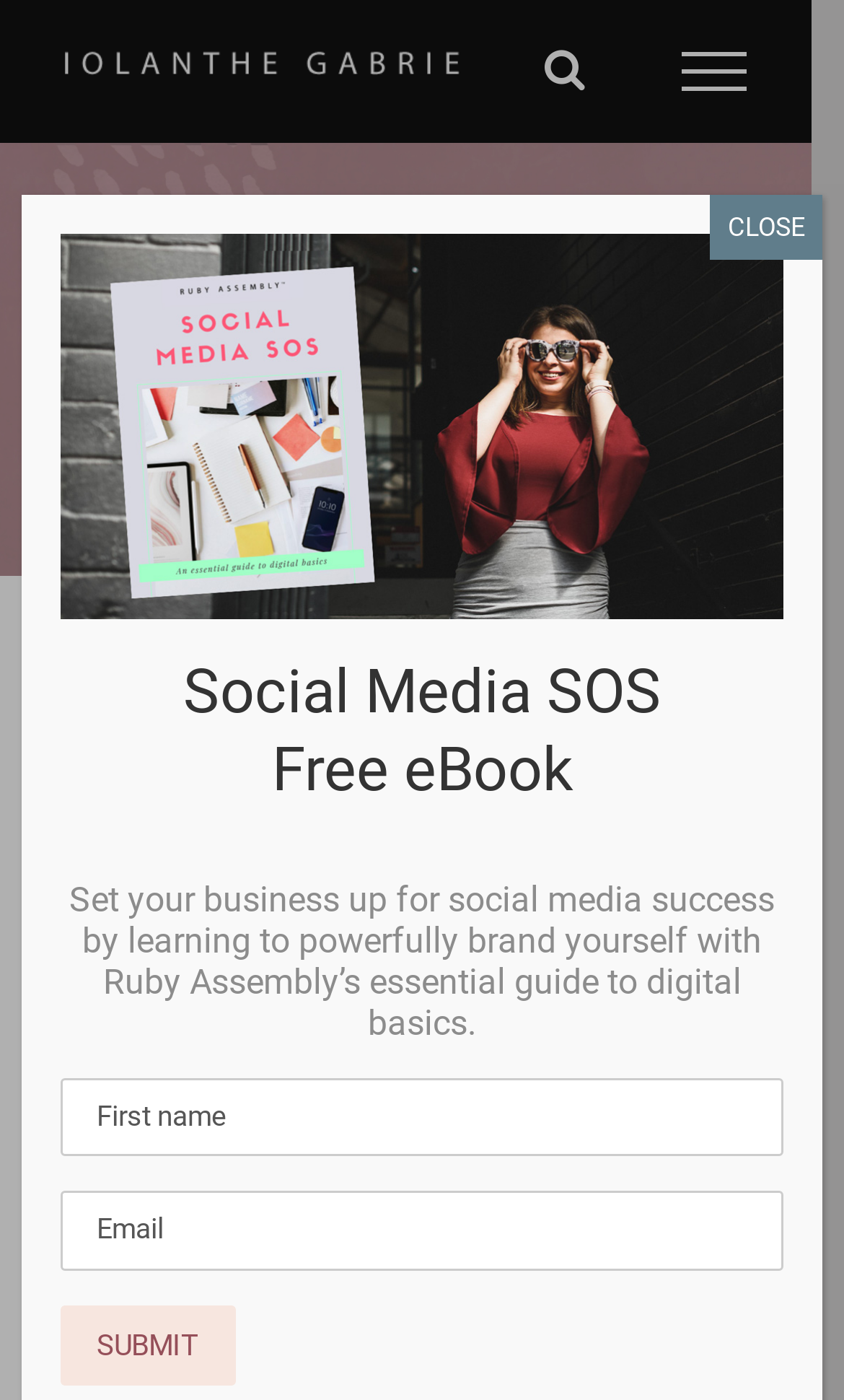Detail the various sections and features of the webpage.

The webpage appears to be a blog or article page, with a focus on the topic of social media and digital branding. At the top left of the page, there is a logo for "Iolanthe Gabrie" with a link to the homepage. 

Below the logo, there is a page title bar that spans almost the entire width of the page. Within this bar, the main heading "Ruby Assembly @ Susie Bubble" is prominently displayed. 

To the right of the main heading, there is a link with an associated image, but the link text is empty. 

Further down the page, there is a section focused on promoting a free eBook titled "Social Media SOS Free eBook". This section takes up a significant portion of the page and includes a brief description of the eBook, which promises to help users set their business up for social media success. 

Within this section, there are three form fields: "First name", "Email", and a "SUBMIT" button. The "Email" field is required, indicating that users must provide their email address to access the eBook. 

At the top right of the page, there are two hidden links: "Toggle Search" and "Toggle Menu", which are not currently visible to the user. 

Finally, at the top right corner of the page, there is a "Close" button with the text "CLOSE" next to it, which is likely used to close a popup or modal window.